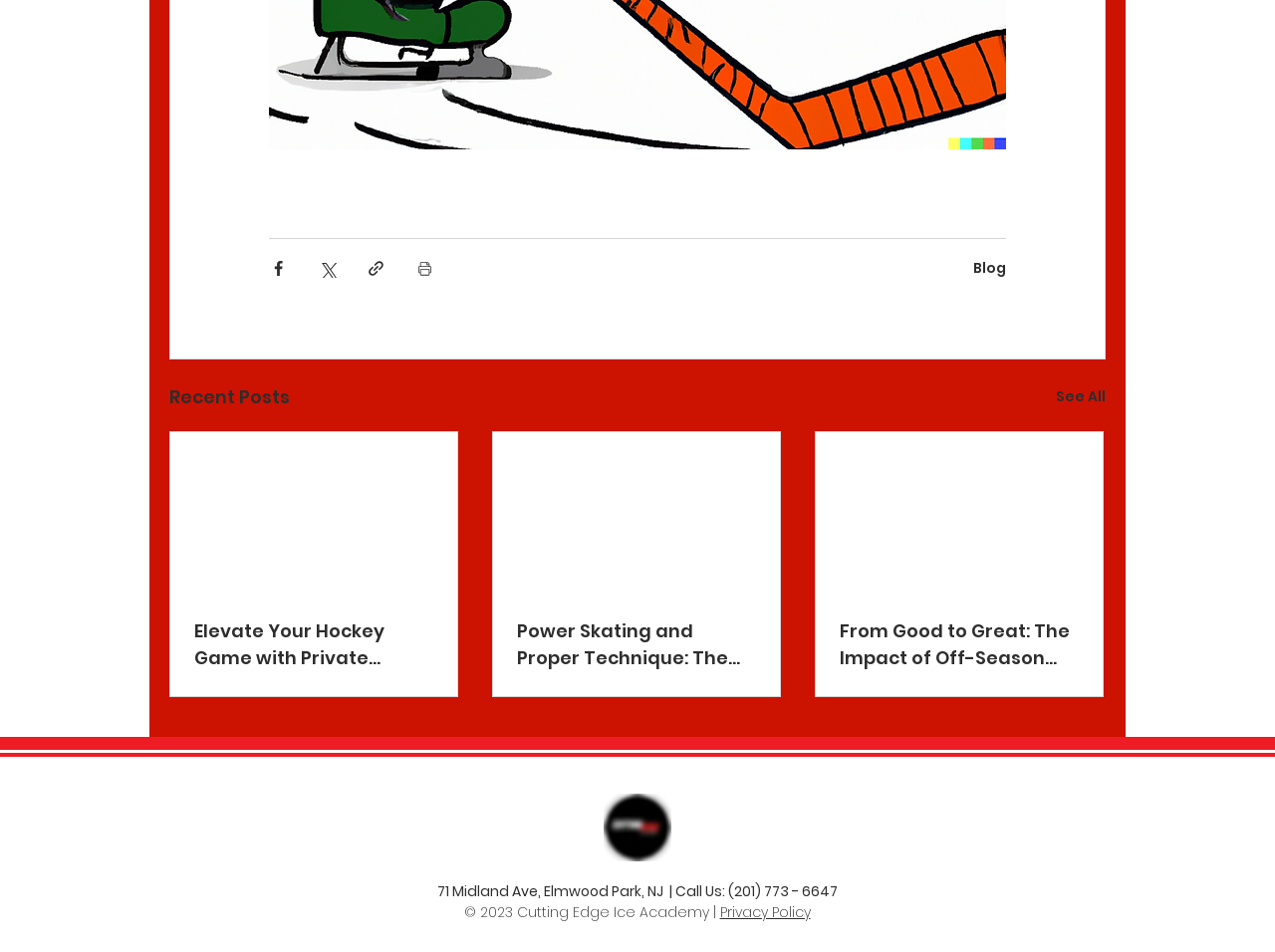Please find and report the bounding box coordinates of the element to click in order to perform the following action: "Share via Facebook". The coordinates should be expressed as four float numbers between 0 and 1, in the format [left, top, right, bottom].

[0.211, 0.272, 0.226, 0.292]